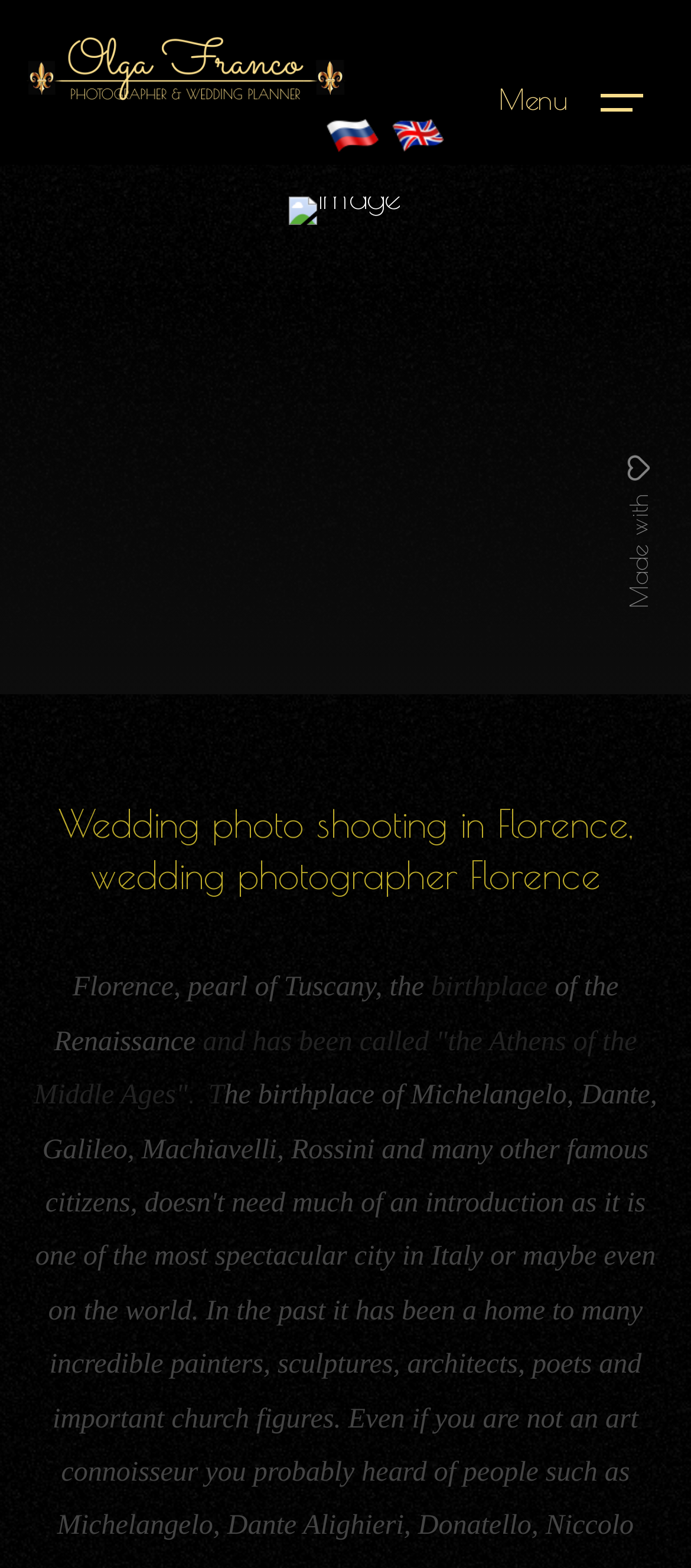Can you locate the main headline on this webpage and provide its text content?

Wedding photo shooting in Florence, wedding photographer Florence